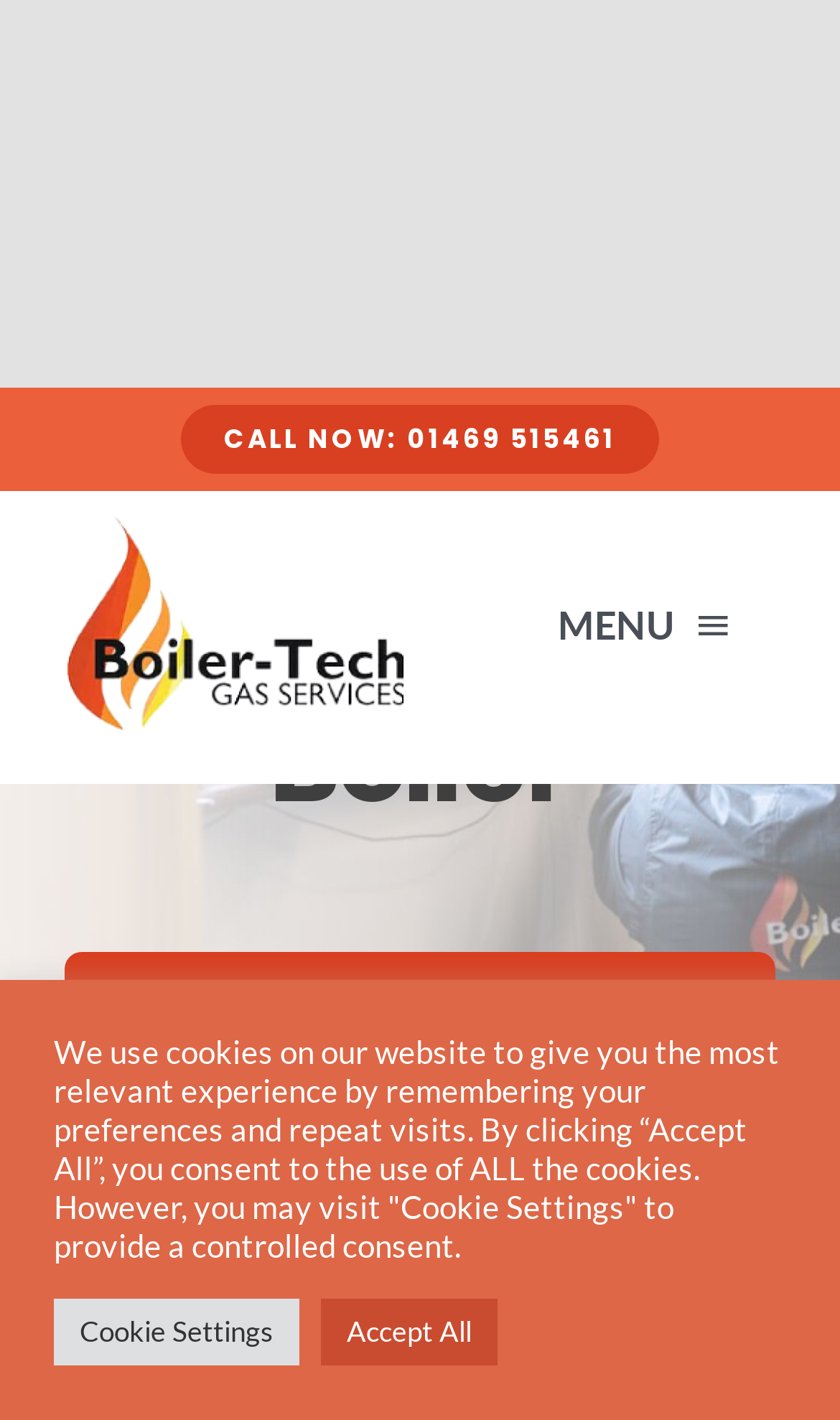Determine the bounding box of the UI component based on this description: "Cookie Settings". The bounding box coordinates should be four float values between 0 and 1, i.e., [left, top, right, bottom].

[0.064, 0.915, 0.356, 0.962]